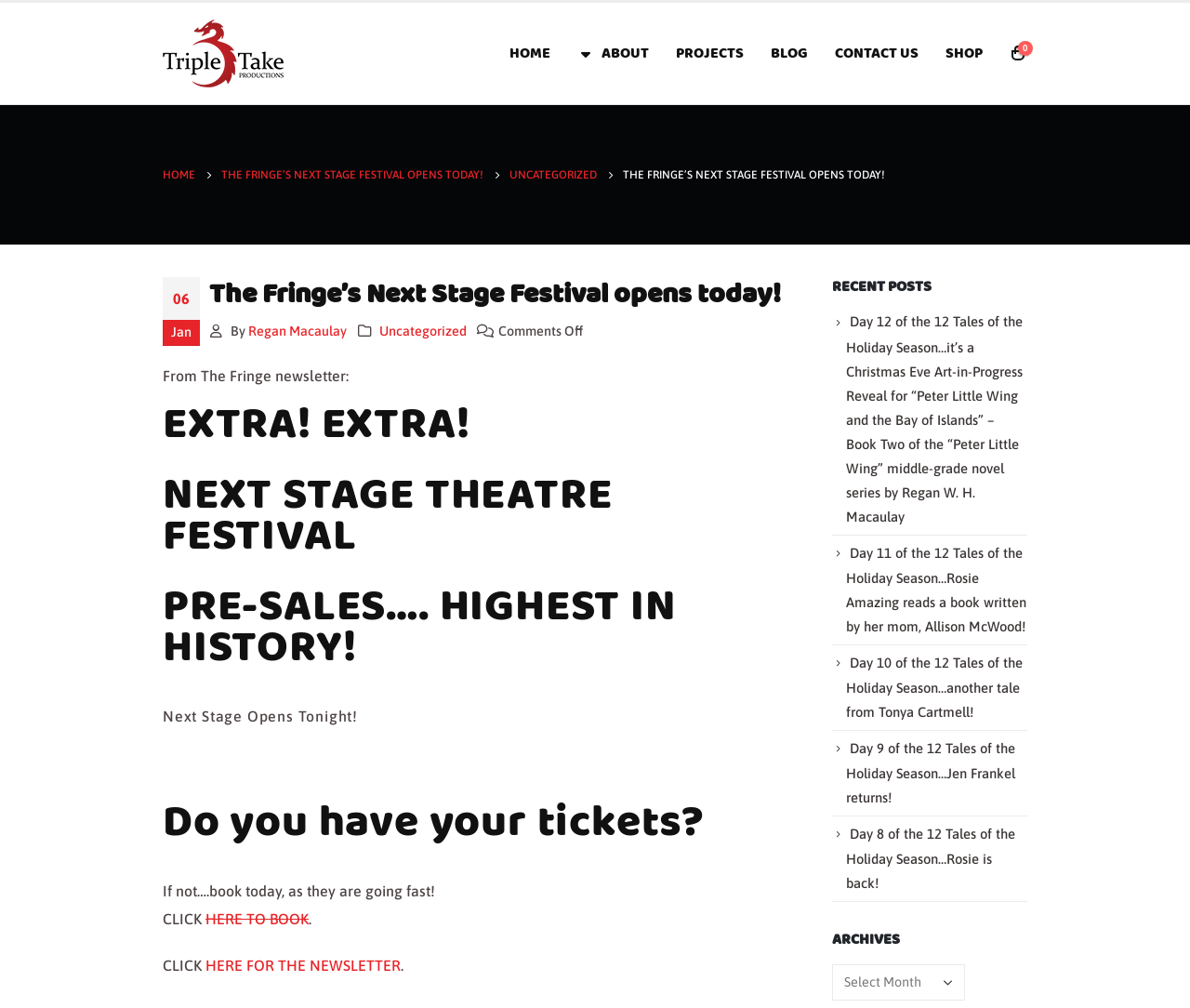Please answer the following question using a single word or phrase: 
What is the current date mentioned on the webpage?

06 Jan